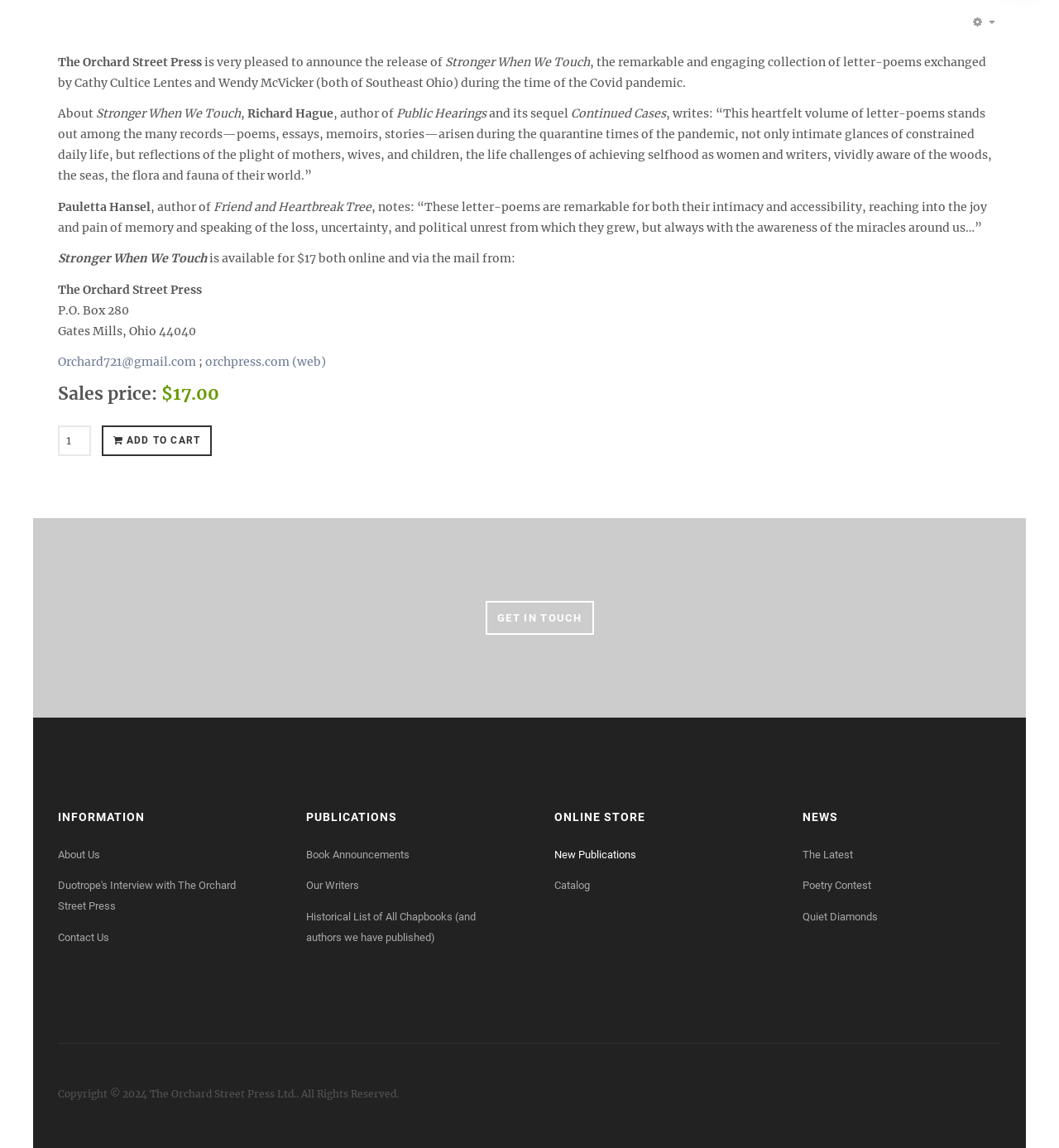Give a one-word or one-phrase response to the question: 
What is the publisher of the book?

The Orchard Street Press